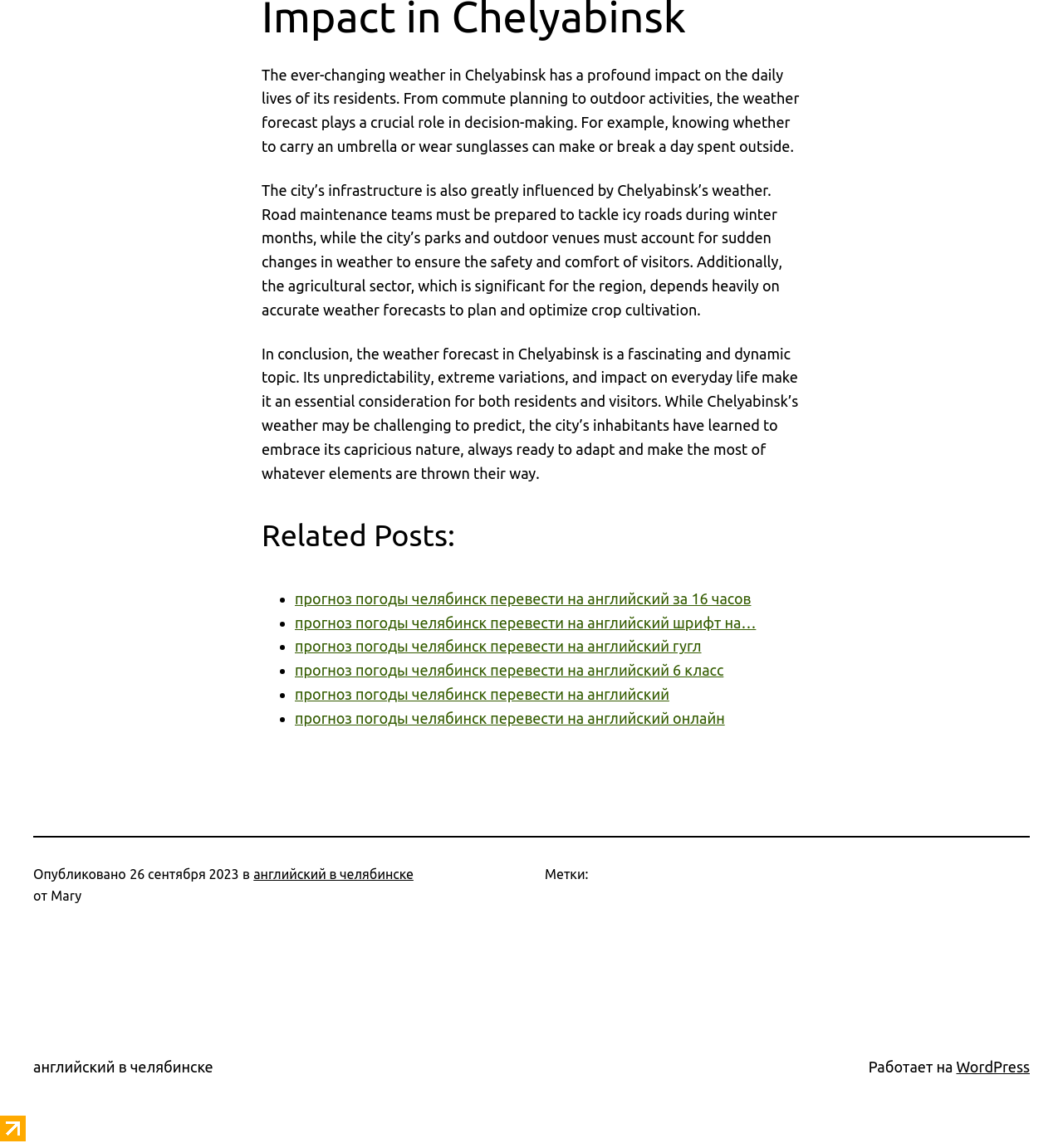Using the element description: "WordPress", determine the bounding box coordinates. The coordinates should be in the format [left, top, right, bottom], with values between 0 and 1.

[0.9, 0.922, 0.969, 0.937]